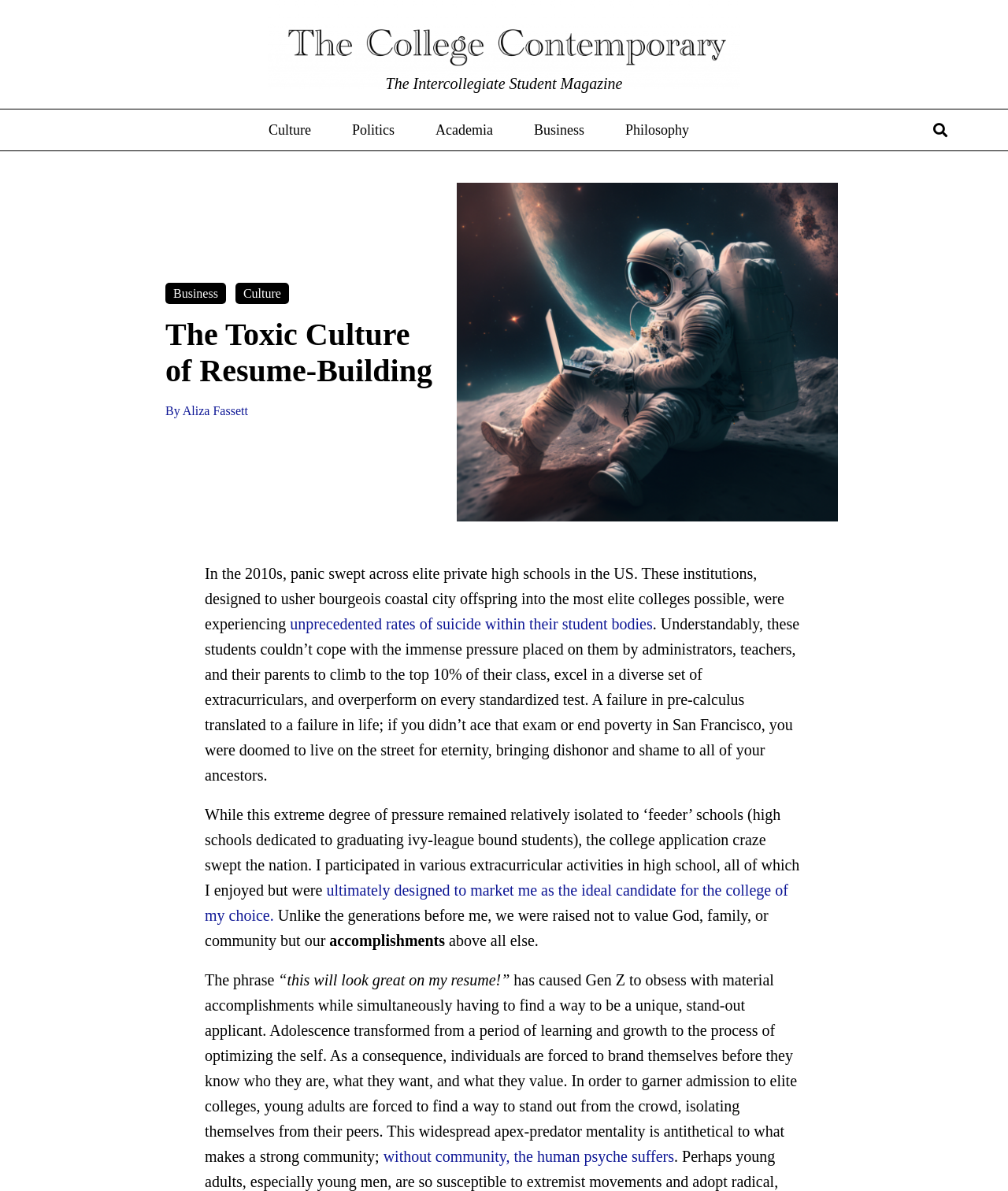What is the author of the article?
Identify the answer in the screenshot and reply with a single word or phrase.

Aliza Fassett